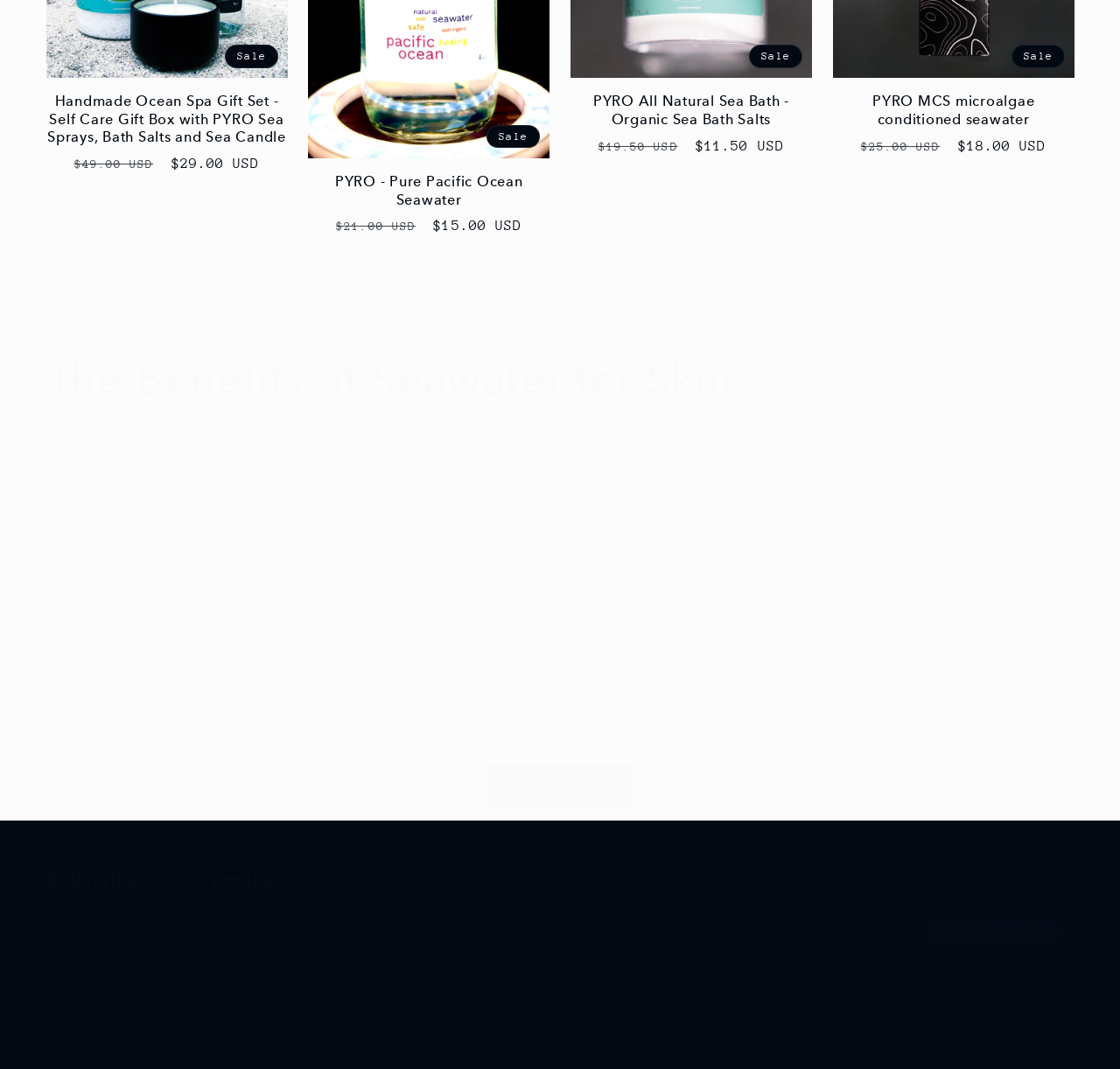Identify the bounding box coordinates for the UI element described as: "Learn More".

[0.688, 0.615, 0.789, 0.639]